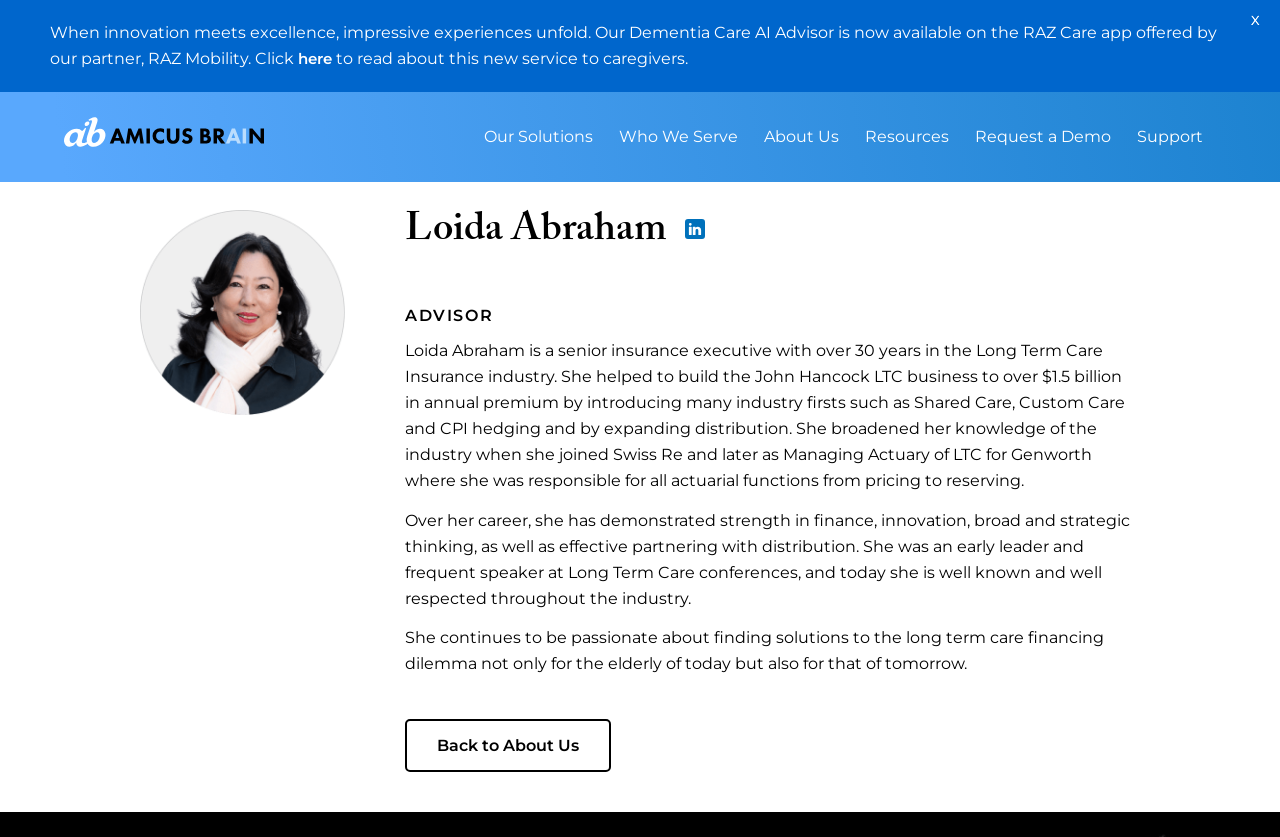Please identify the bounding box coordinates of the element's region that should be clicked to execute the following instruction: "Read more about the Dementia Care AI Advisor". The bounding box coordinates must be four float numbers between 0 and 1, i.e., [left, top, right, bottom].

[0.233, 0.059, 0.259, 0.081]